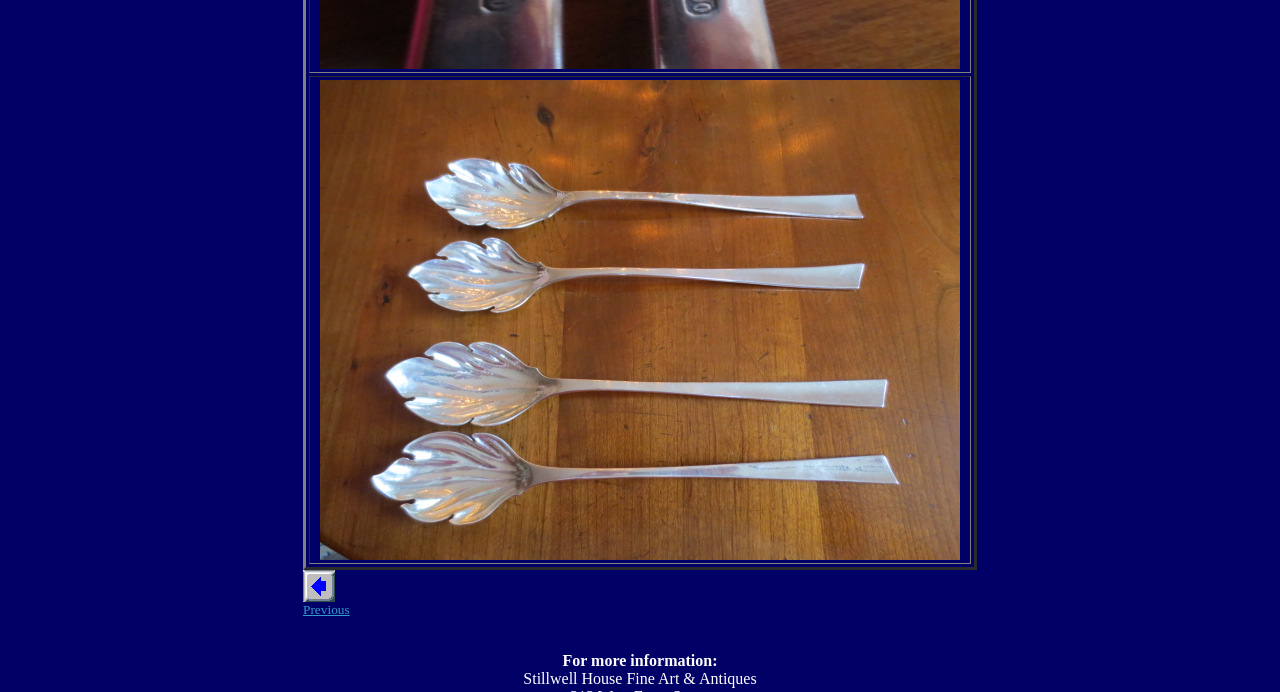Identify the coordinates of the bounding box for the element described below: "Previous". Return the coordinates as four float numbers between 0 and 1: [left, top, right, bottom].

[0.237, 0.85, 0.273, 0.892]